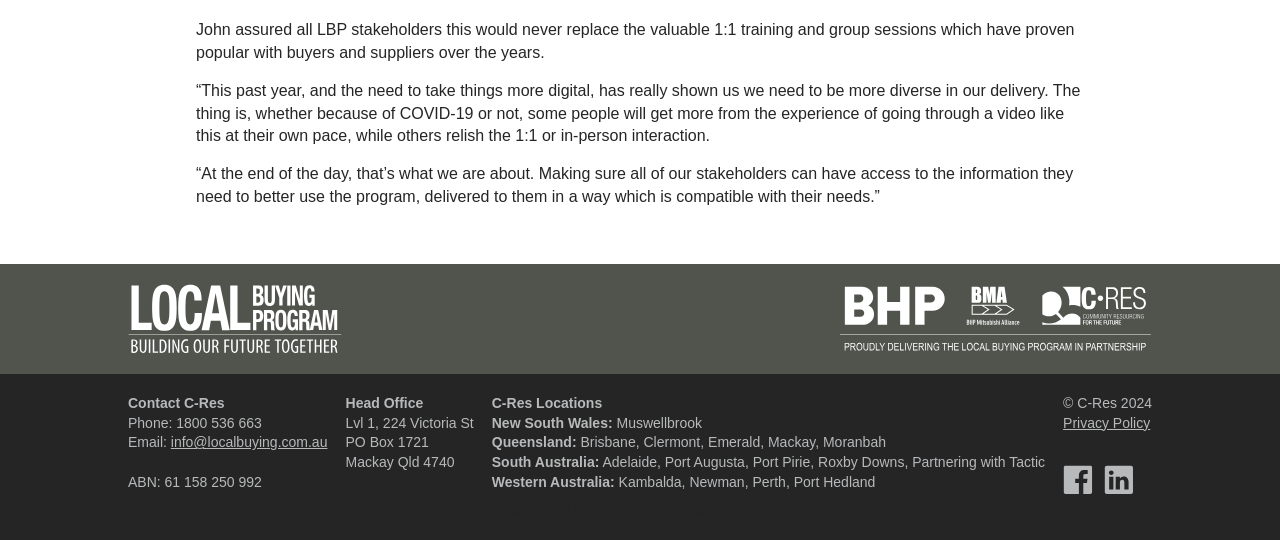Provide the bounding box coordinates of the HTML element this sentence describes: "Top Posts". The bounding box coordinates consist of four float numbers between 0 and 1, i.e., [left, top, right, bottom].

None